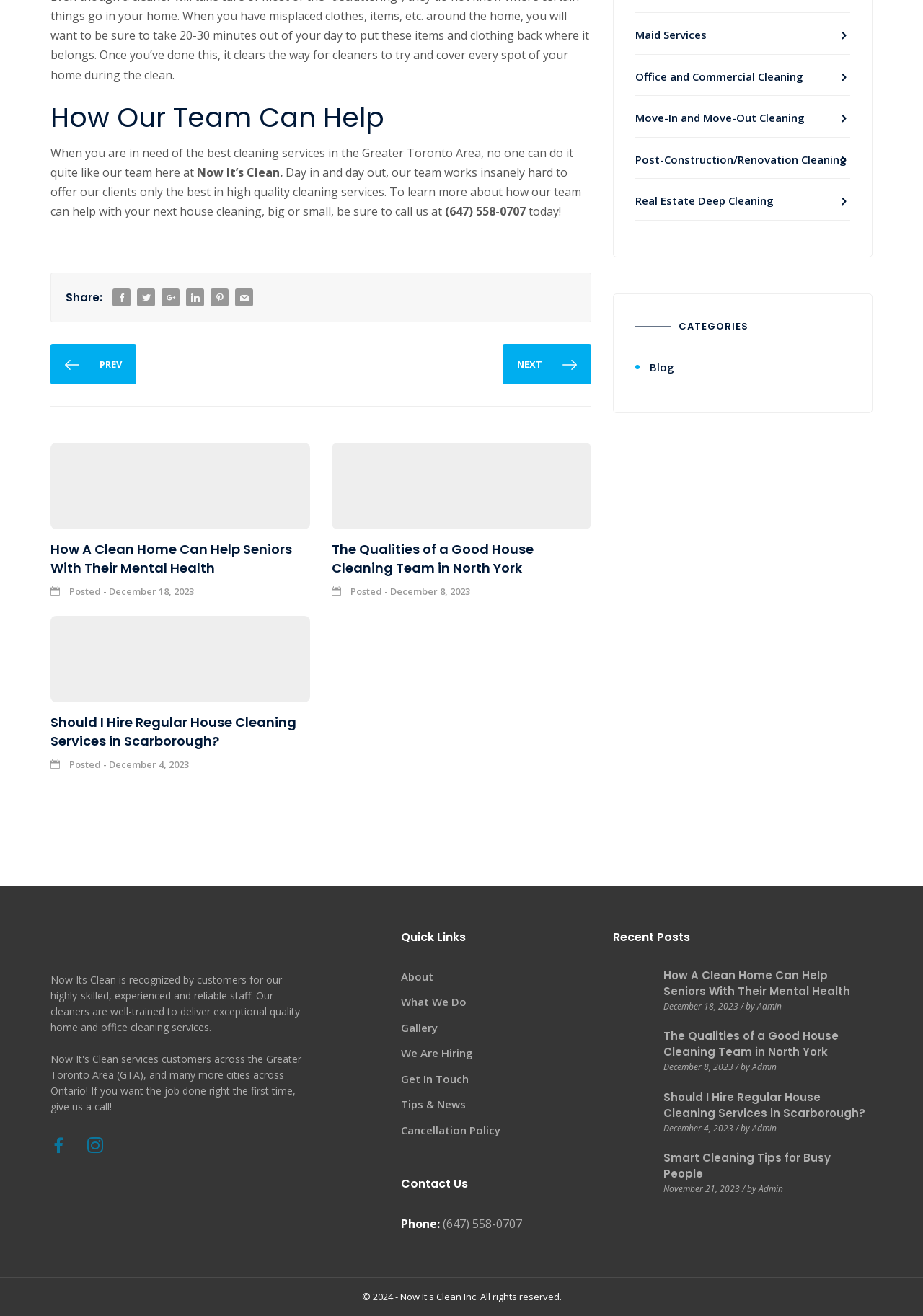Please identify the bounding box coordinates of the element that needs to be clicked to execute the following command: "View previous page". Provide the bounding box using four float numbers between 0 and 1, formatted as [left, top, right, bottom].

[0.055, 0.261, 0.148, 0.292]